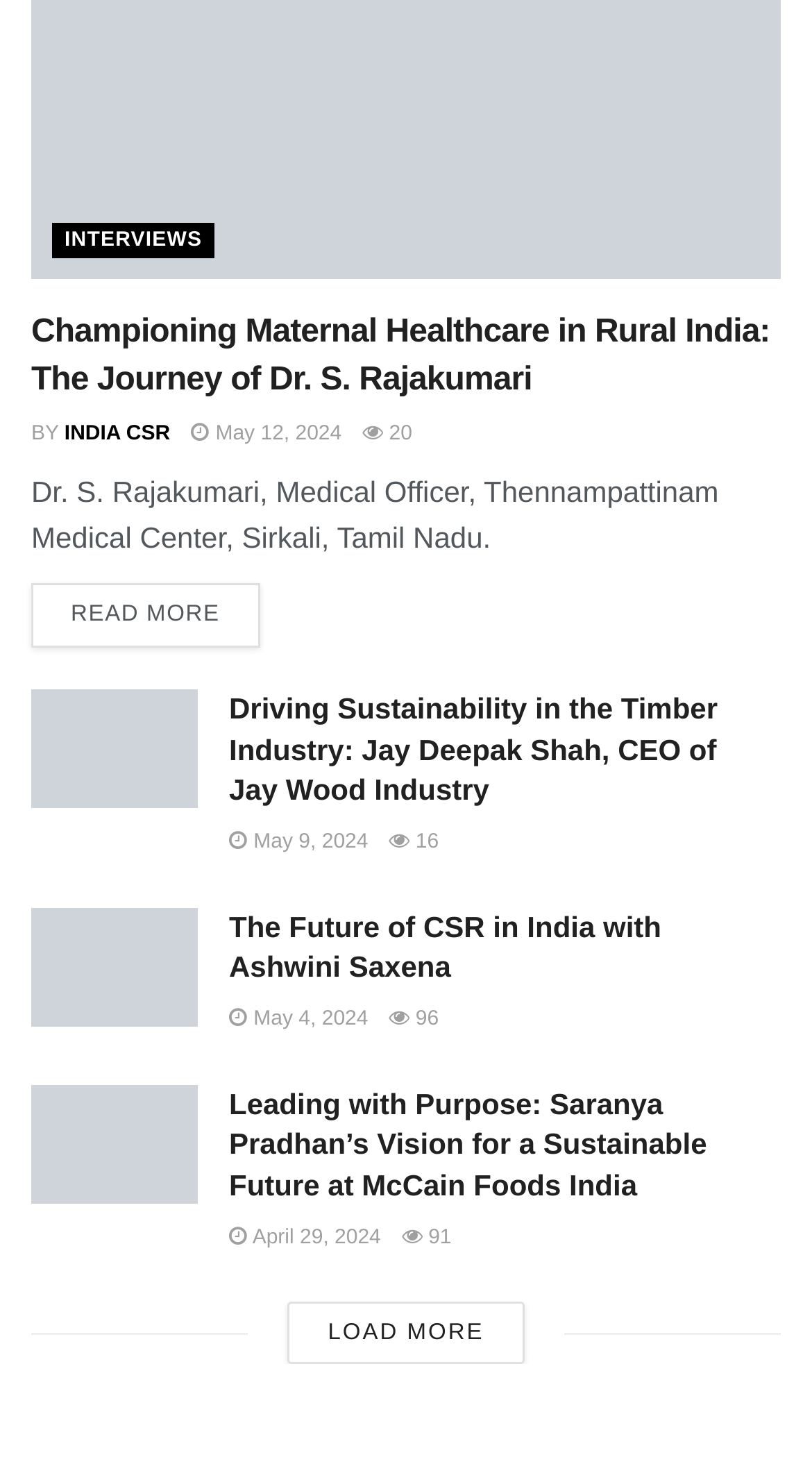Identify the bounding box coordinates of the clickable region required to complete the instruction: "Read the article about Saranya Pradhan". The coordinates should be given as four float numbers within the range of 0 and 1, i.e., [left, top, right, bottom].

[0.282, 0.733, 0.871, 0.812]